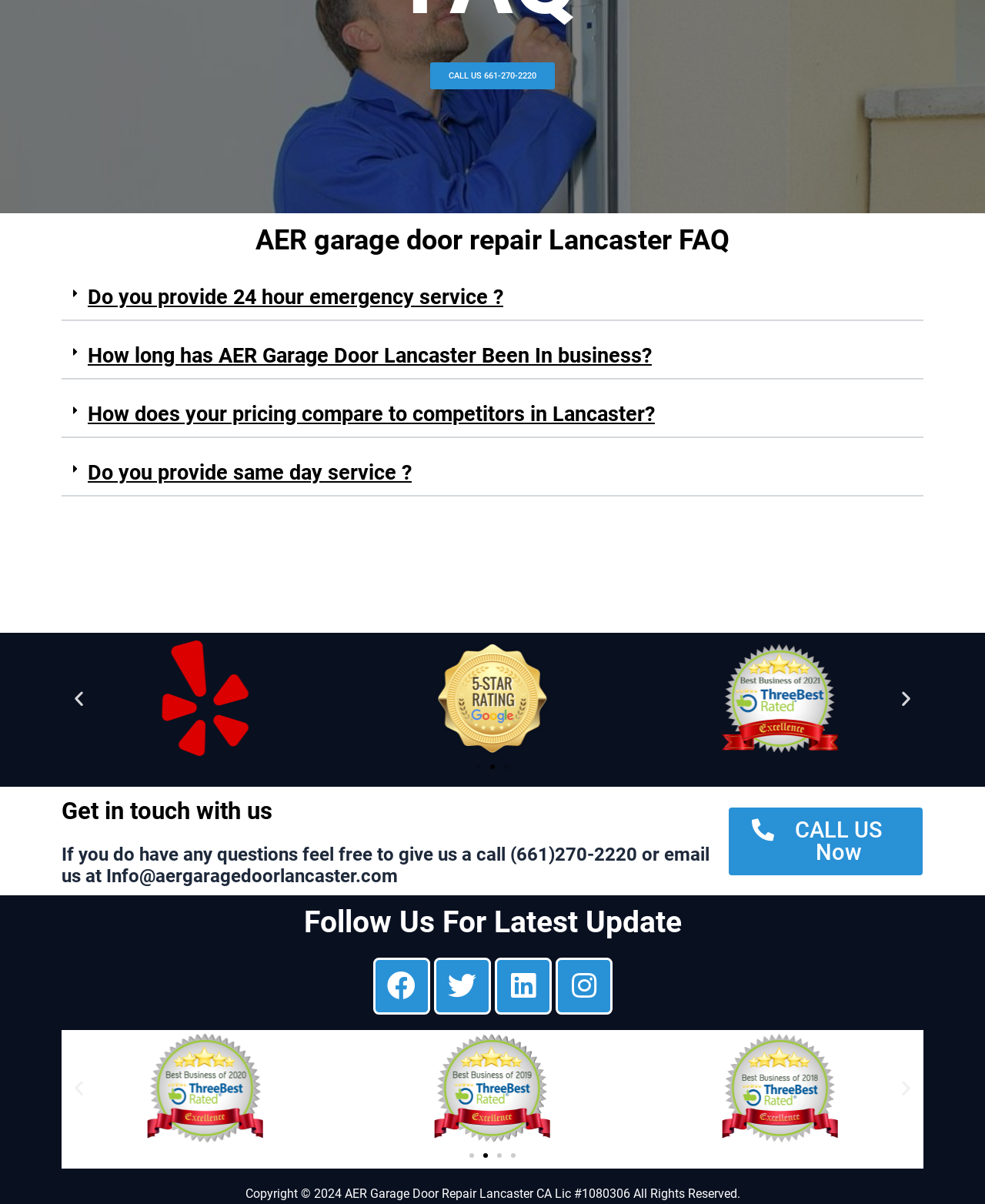For the element described, predict the bounding box coordinates as (top-left x, top-left y, bottom-right x, bottom-right y). All values should be between 0 and 1. Element description: aria-label="Previous slide"

[0.07, 0.895, 0.09, 0.911]